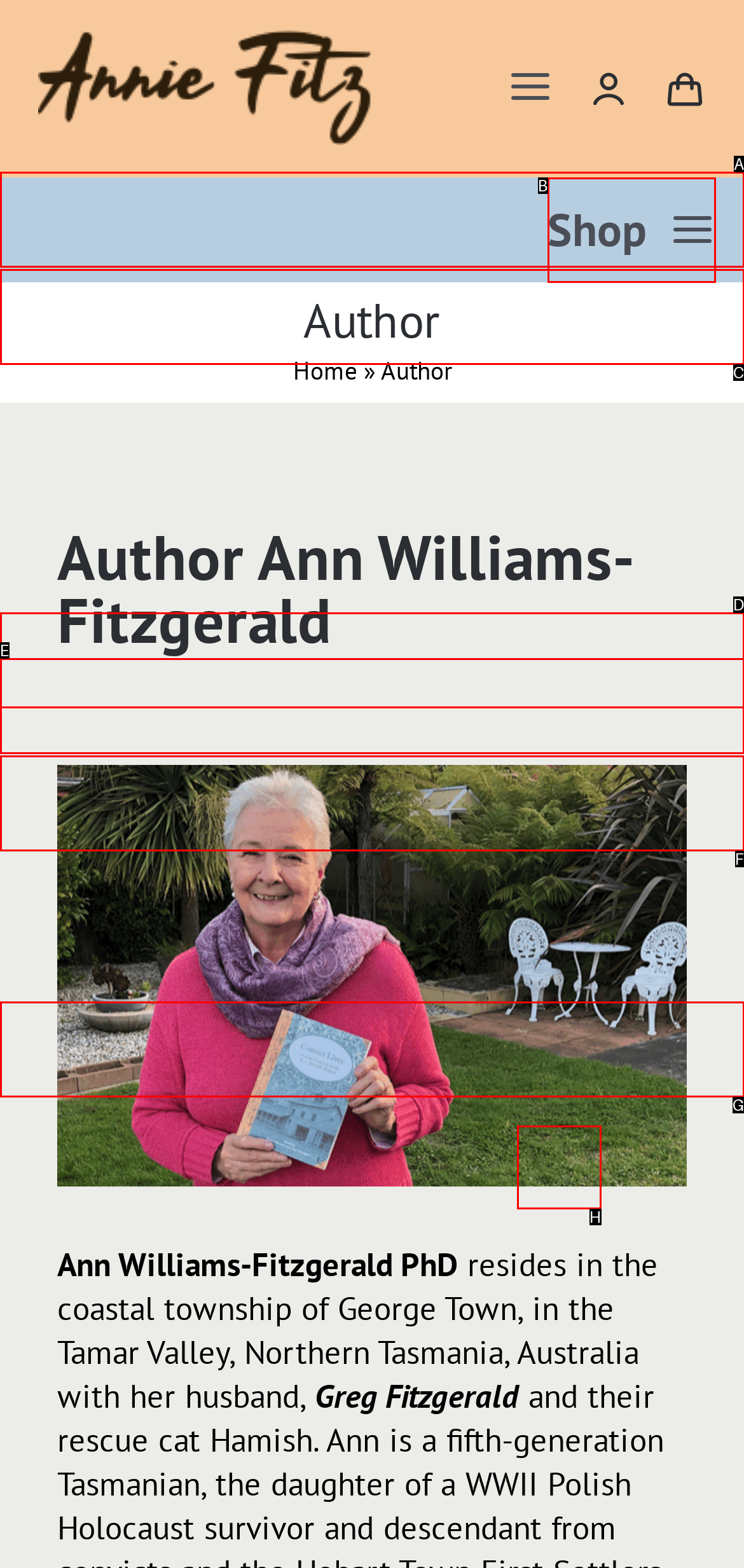Show which HTML element I need to click to perform this task: Go to the top of the page Answer with the letter of the correct choice.

H